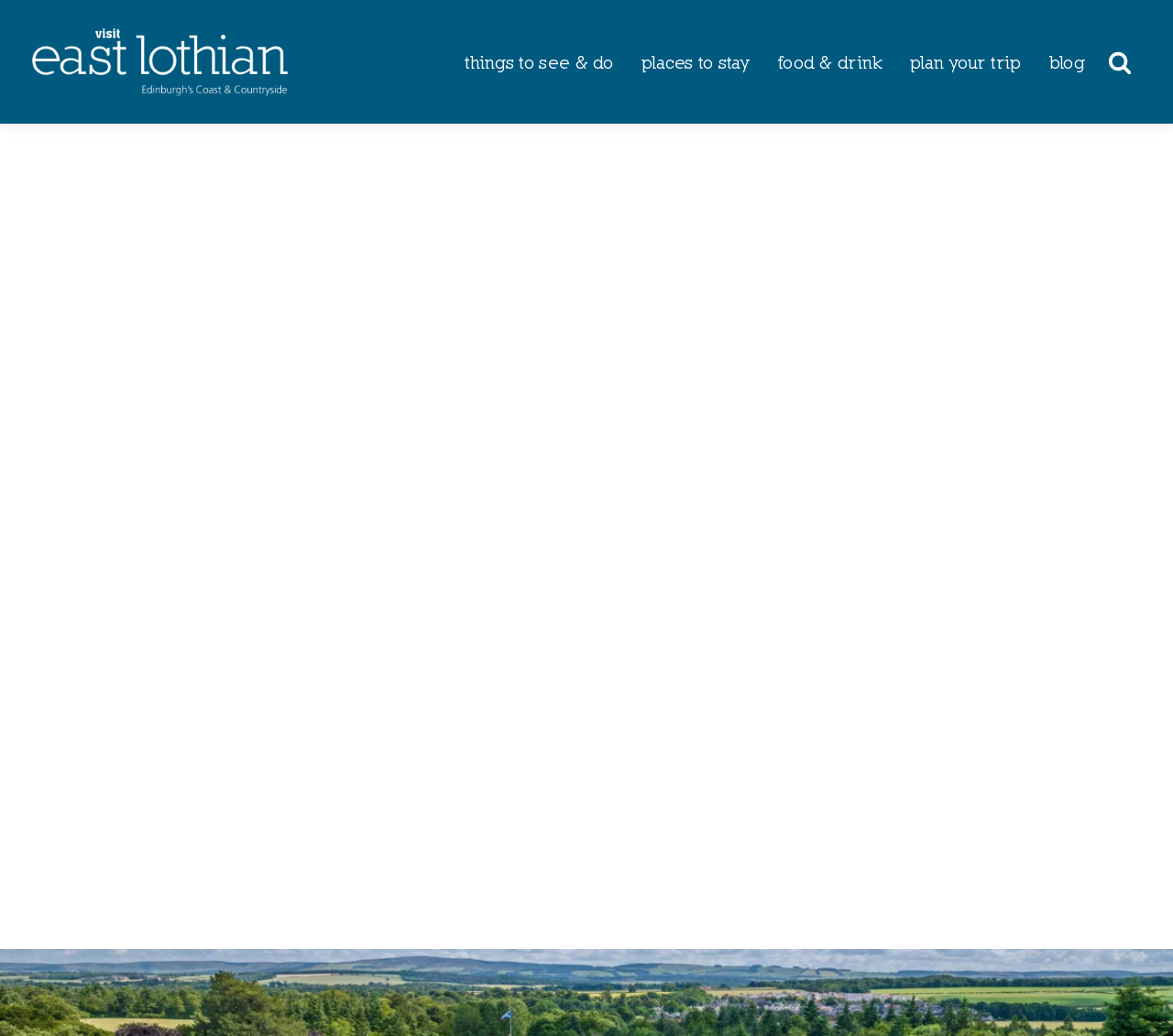Can you provide the bounding box coordinates for the element that should be clicked to implement the instruction: "Search the business directory"?

[0.937, 0.048, 0.973, 0.071]